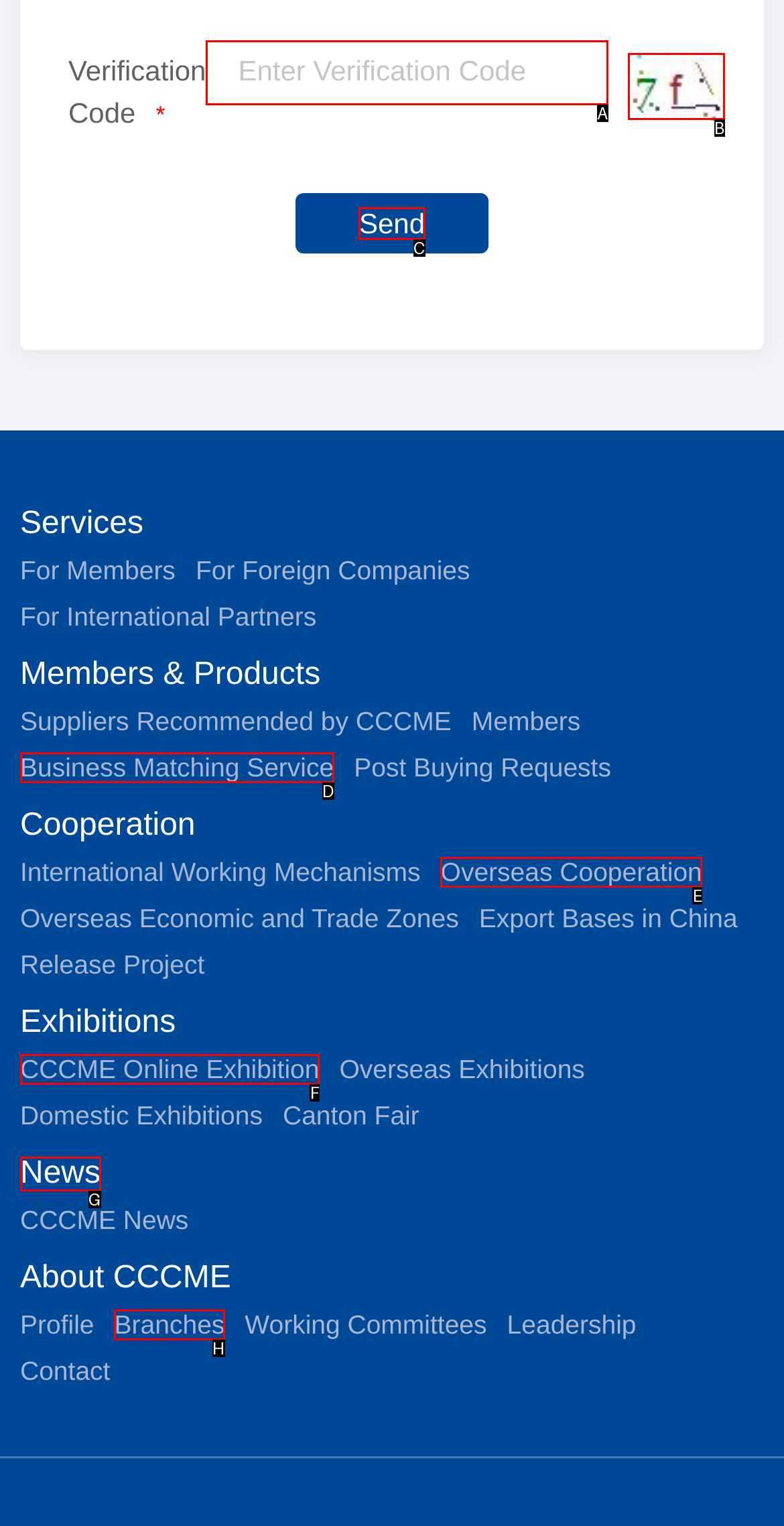Specify the letter of the UI element that should be clicked to achieve the following: Click on 'Show Statistical Information'
Provide the corresponding letter from the choices given.

None